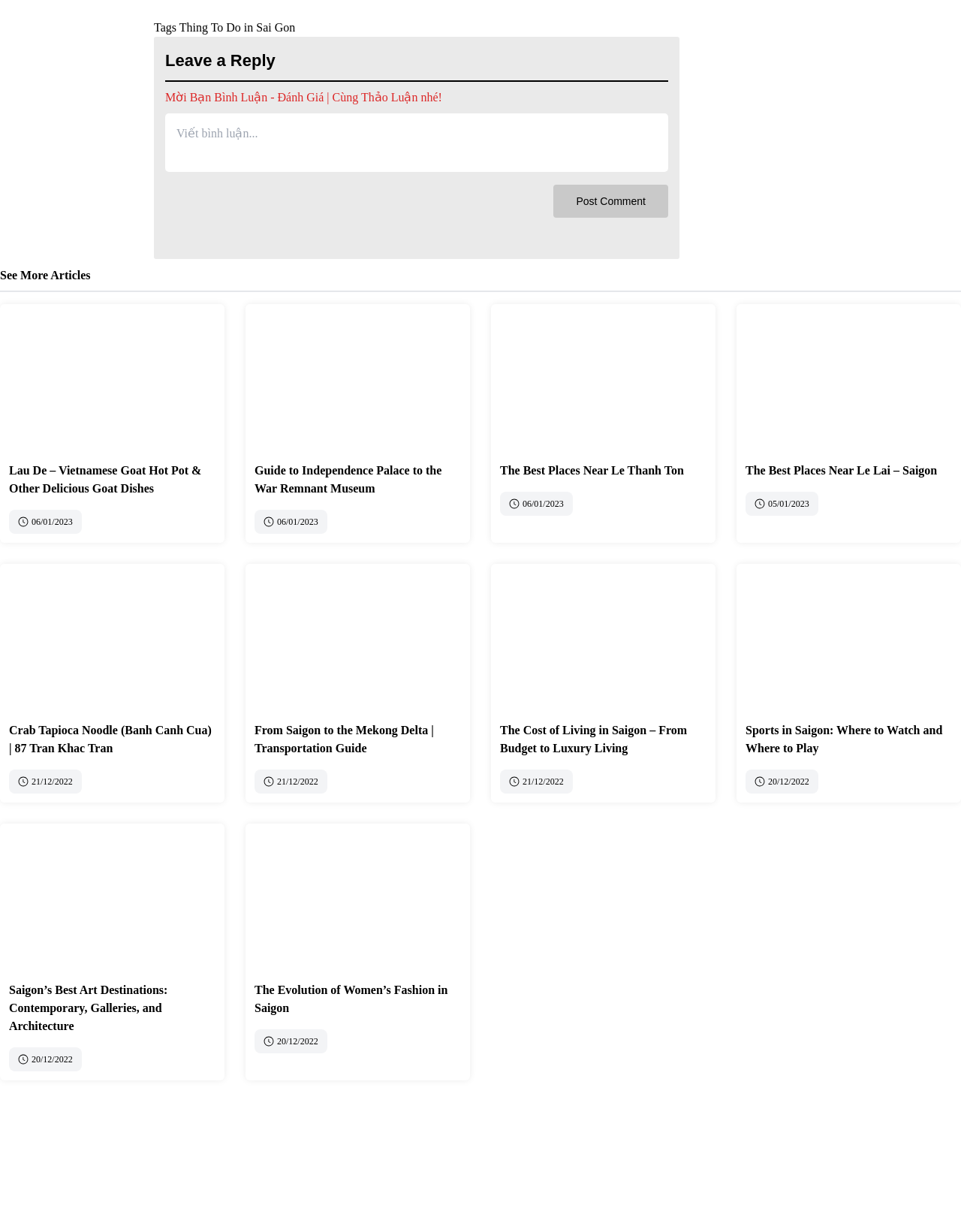What is the purpose of the textbox?
Using the image, respond with a single word or phrase.

Leave a reply